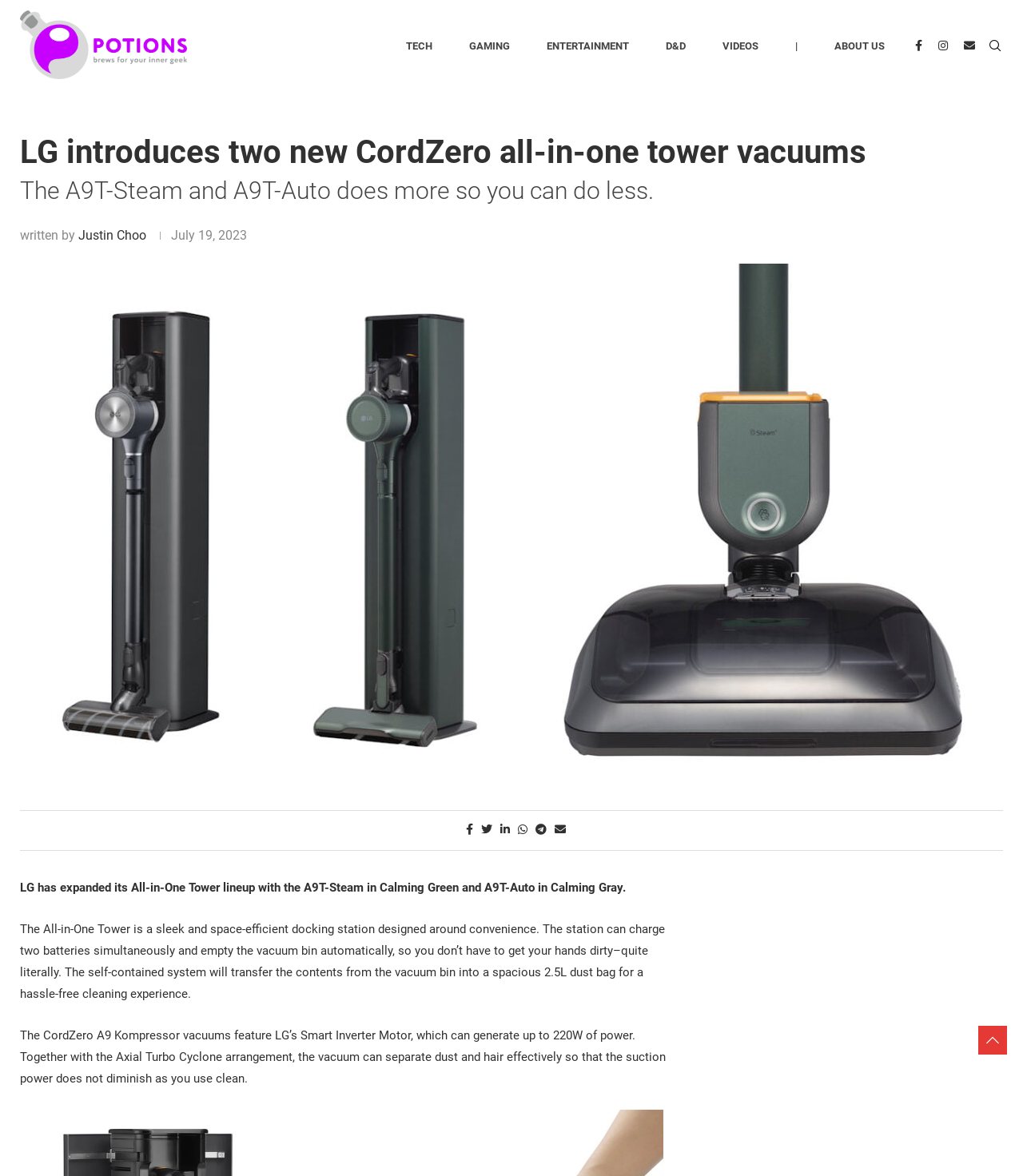Using the description "aria-label="increase quantity"", predict the bounding box of the relevant HTML element.

None